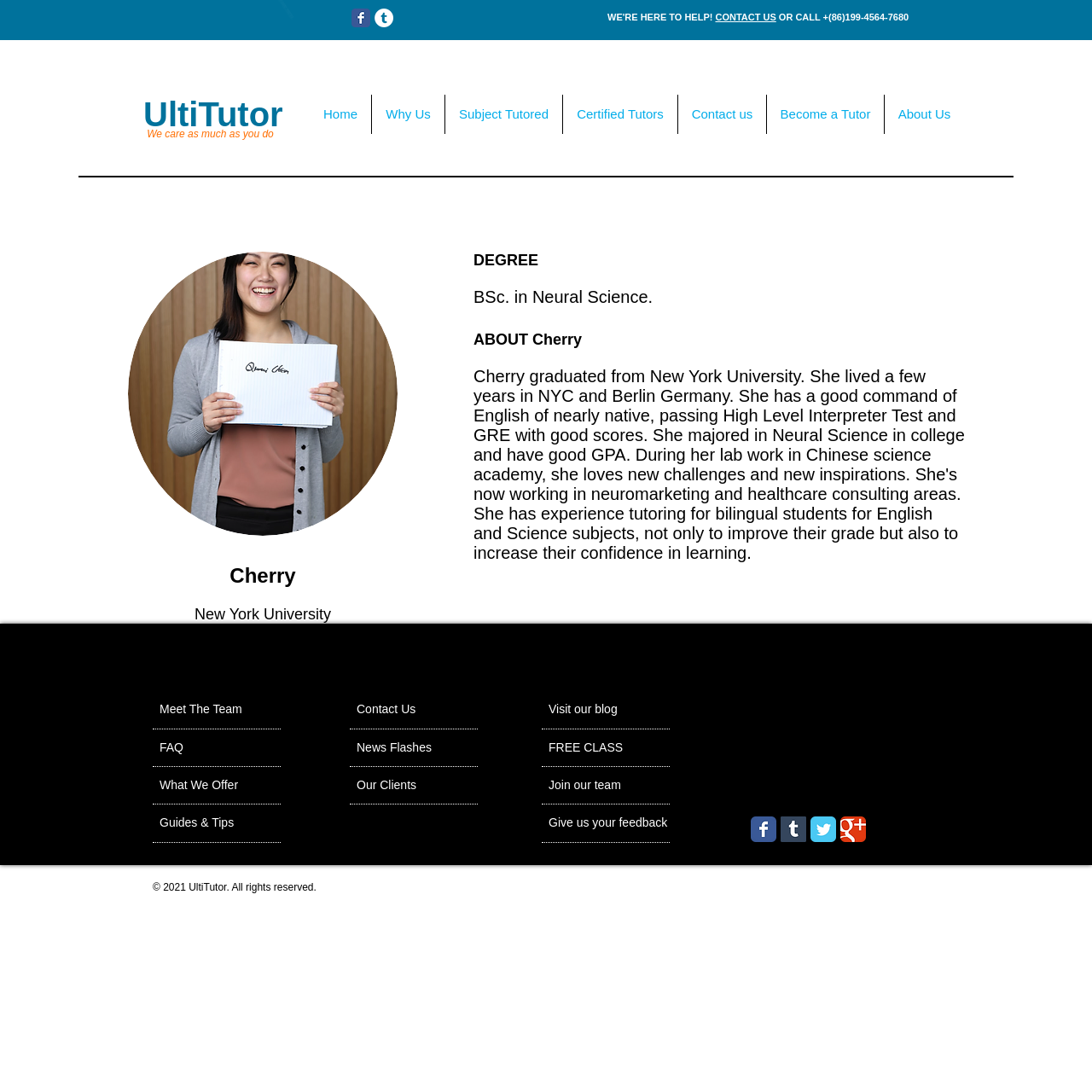Provide the bounding box for the UI element matching this description: "aria-label="Tumblr - White Circle"".

[0.343, 0.008, 0.36, 0.025]